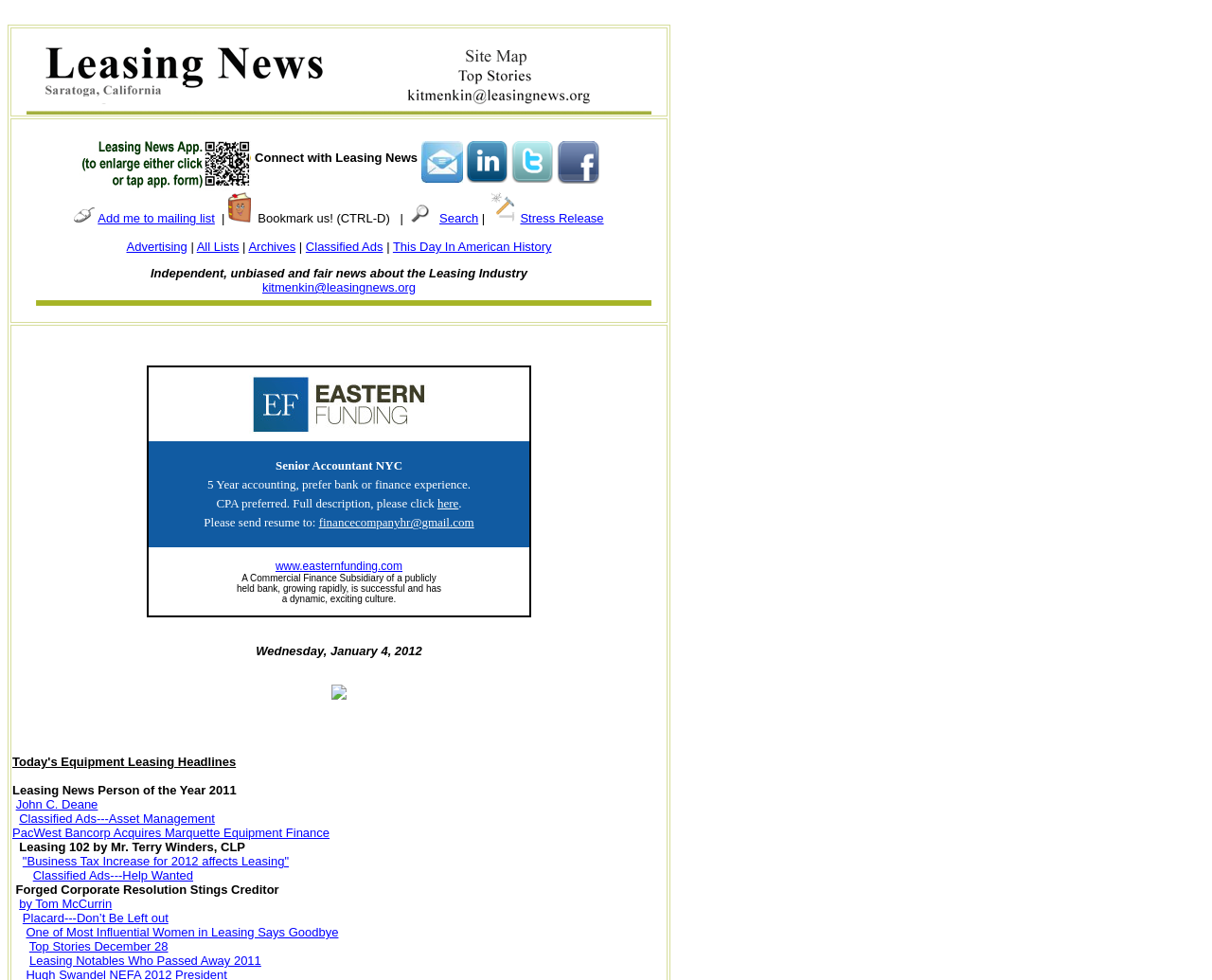Please identify the bounding box coordinates of the clickable area that will fulfill the following instruction: "Add me to mailing list". The coordinates should be in the format of four float numbers between 0 and 1, i.e., [left, top, right, bottom].

[0.081, 0.215, 0.177, 0.23]